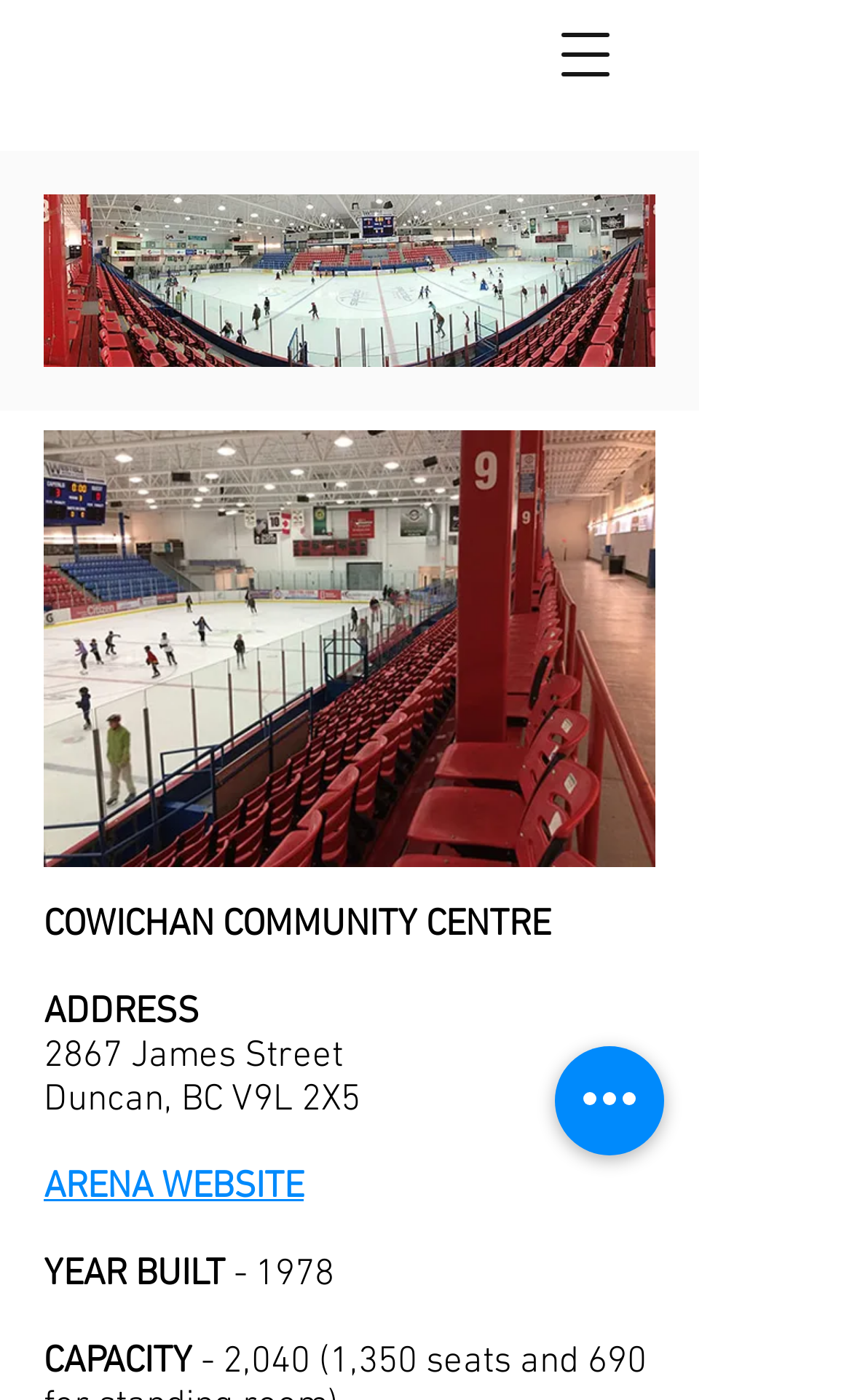Identify the bounding box of the HTML element described here: "ARENA WEBSITE". Provide the coordinates as four float numbers between 0 and 1: [left, top, right, bottom].

[0.051, 0.833, 0.356, 0.864]